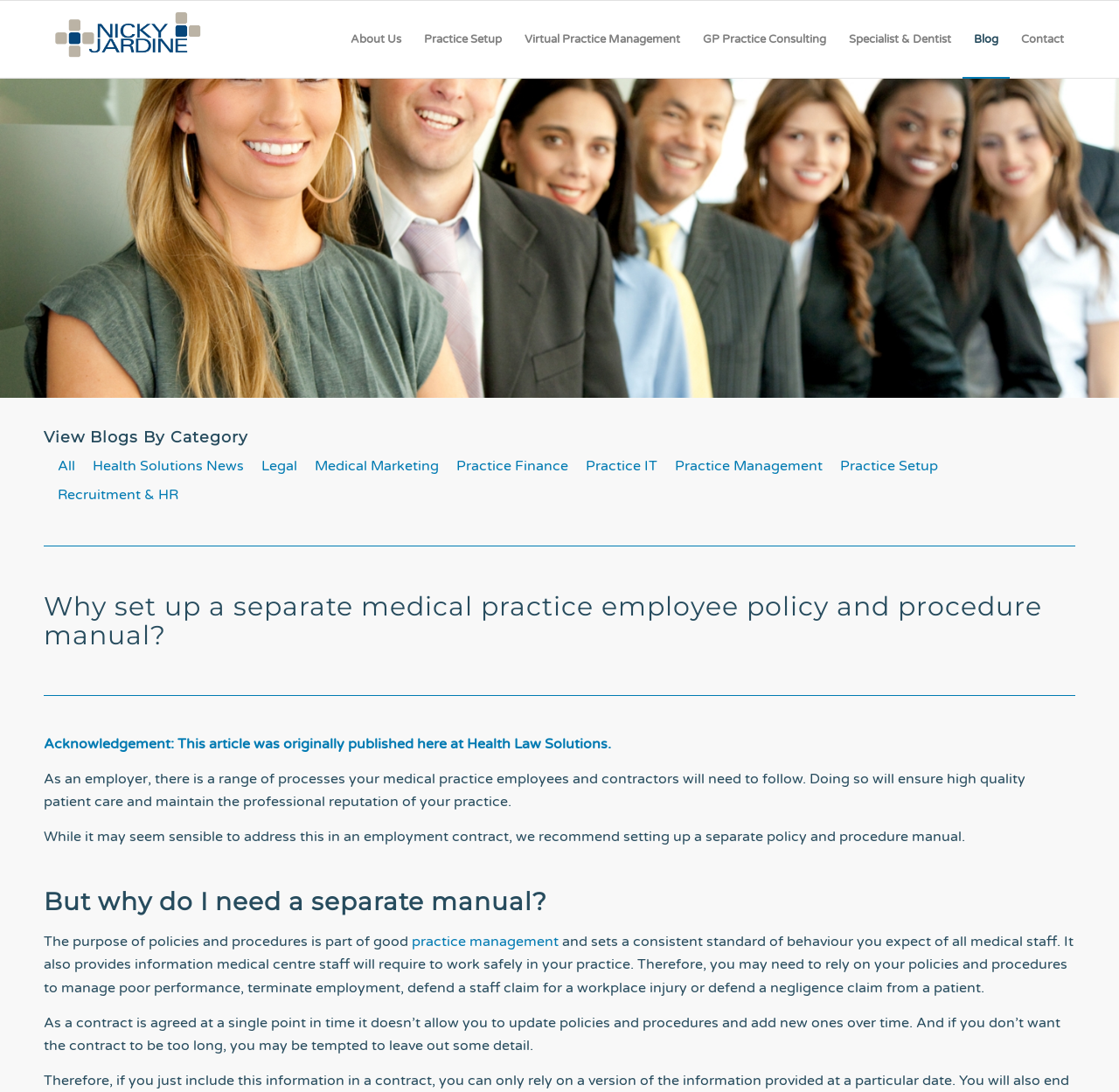Generate a comprehensive description of the webpage.

The webpage is about the importance of setting up a separate employee policy and procedure manual for medical practices. At the top, there is a logo and a navigation menu with six items: "About Us", "Practice Setup", "Virtual Practice Management", "GP Practice Consulting", "Specialist & Dentist", and "Blog". 

Below the navigation menu, there is a large image related to medical practice management and consulting. 

On the left side, there is a section titled "View Blogs By Category" with eight links to different categories, including "All", "Health Solutions News", "Legal", and others.

The main content of the webpage is an article discussing the reasons why a separate policy and procedure manual is necessary for medical practices. The article is divided into sections with headings, including "Why set up a separate medical practice employee policy and procedure manual?" and "But why do I need a separate manual?". 

The article explains that having a separate manual is important for ensuring high-quality patient care and maintaining the professional reputation of the practice. It also provides information on how policies and procedures can help manage poor performance, terminate employment, and defend against claims. 

There is a reference to the original publication of the article at the bottom of the page.